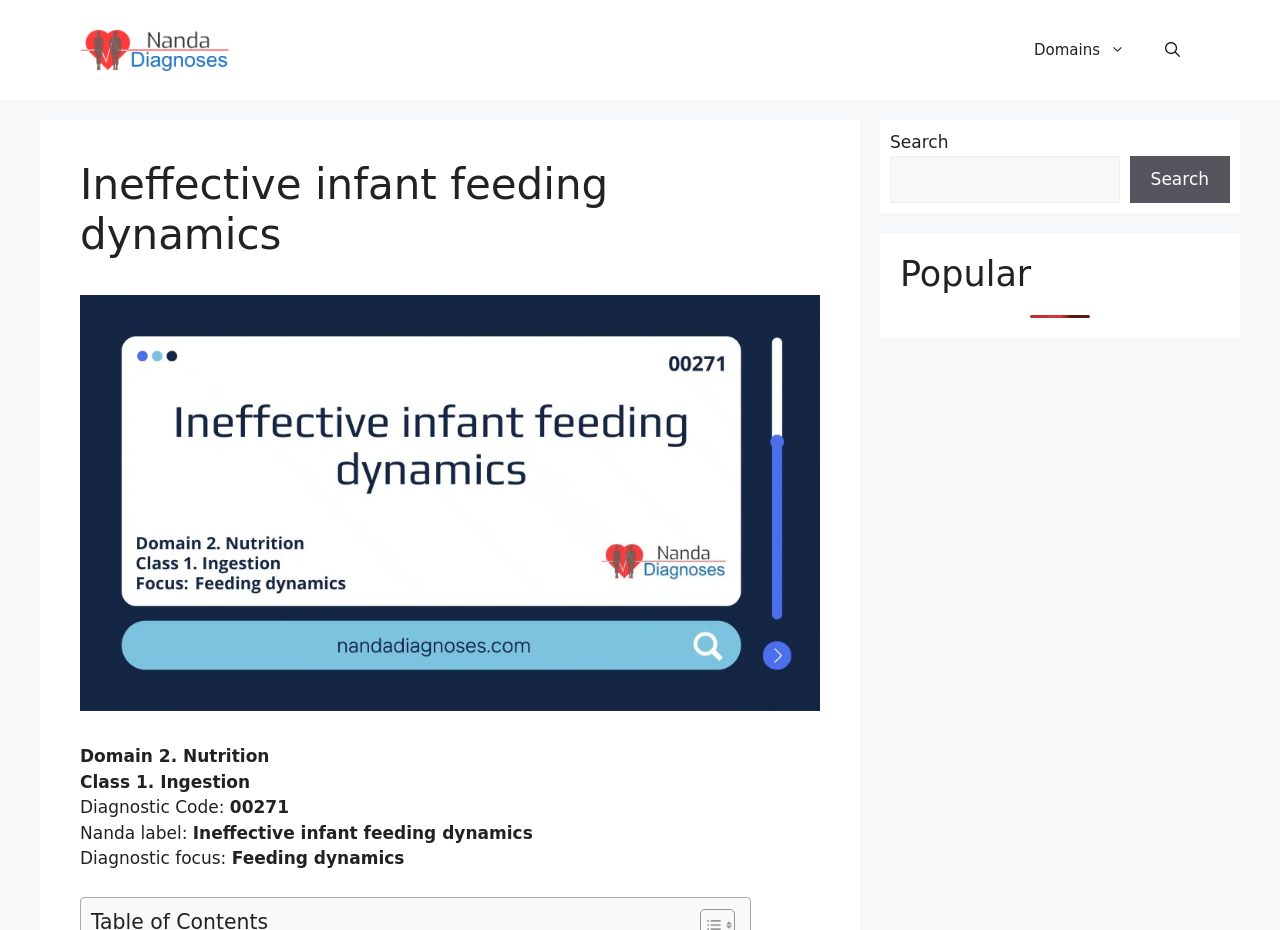Given the element description "alt="Nursing Diagnosis"" in the screenshot, predict the bounding box coordinates of that UI element.

[0.062, 0.042, 0.18, 0.063]